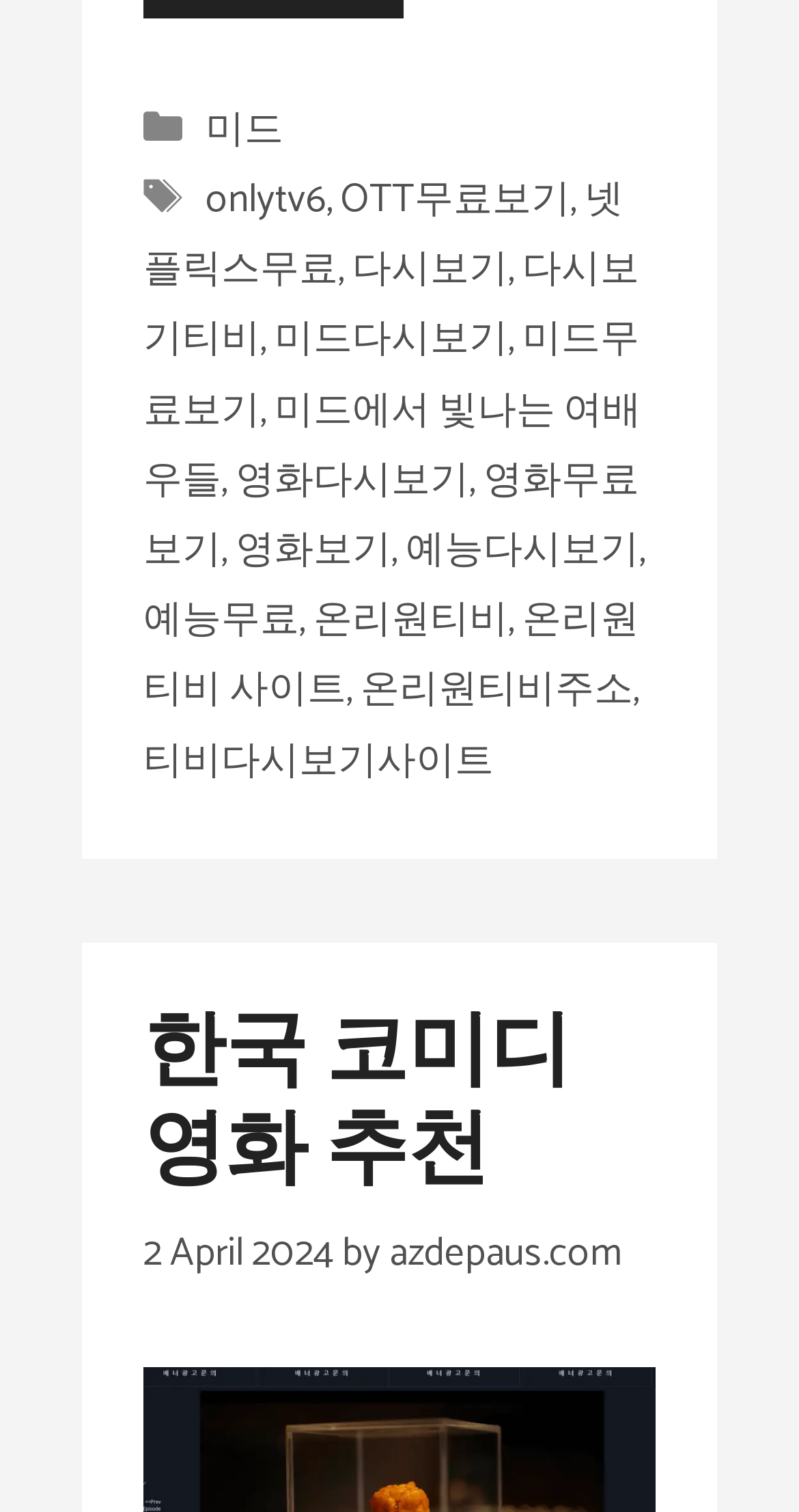How many links are there in the footer section?
Look at the image and provide a short answer using one word or a phrase.

14